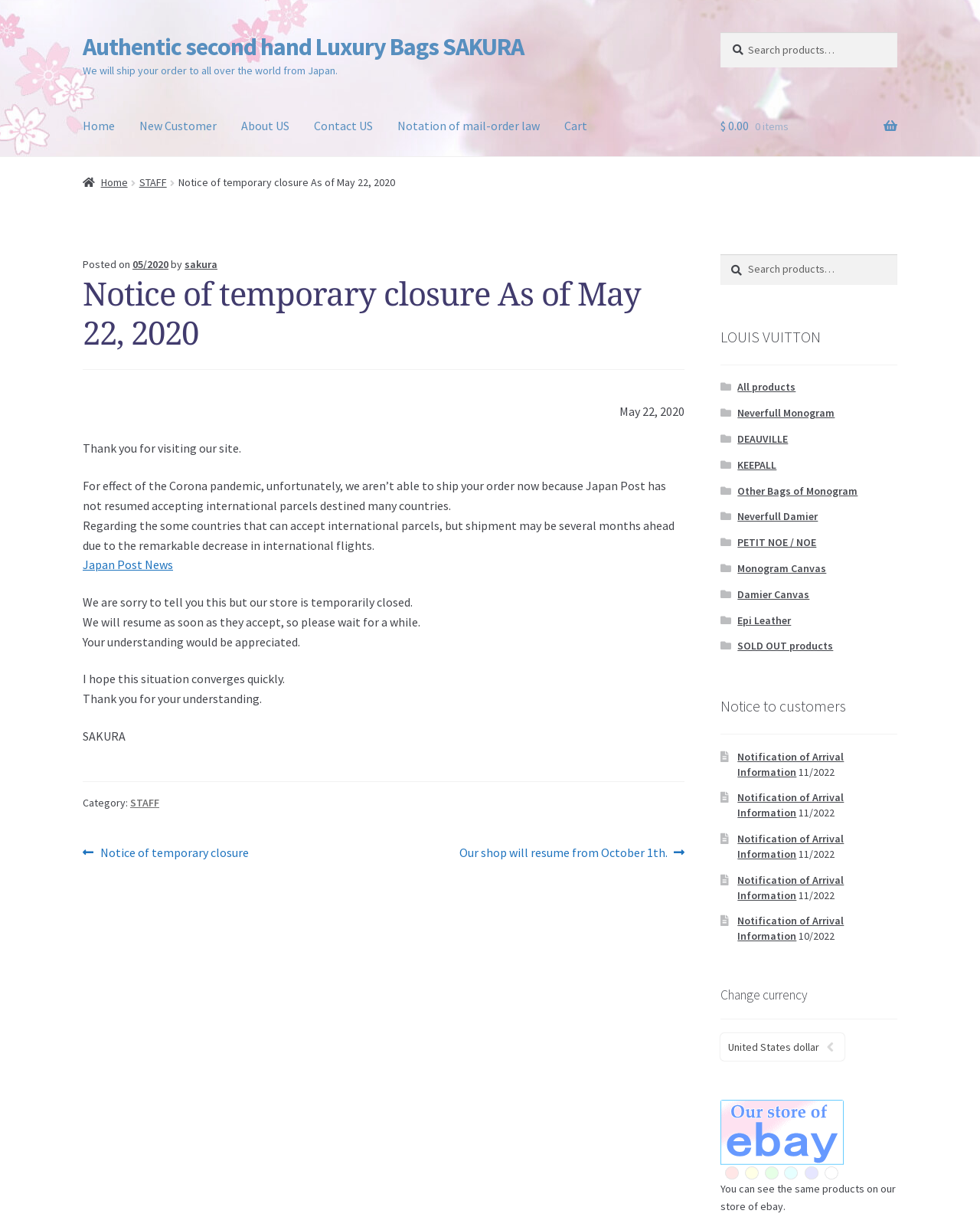Answer this question in one word or a short phrase: What is the category of the post?

STAFF